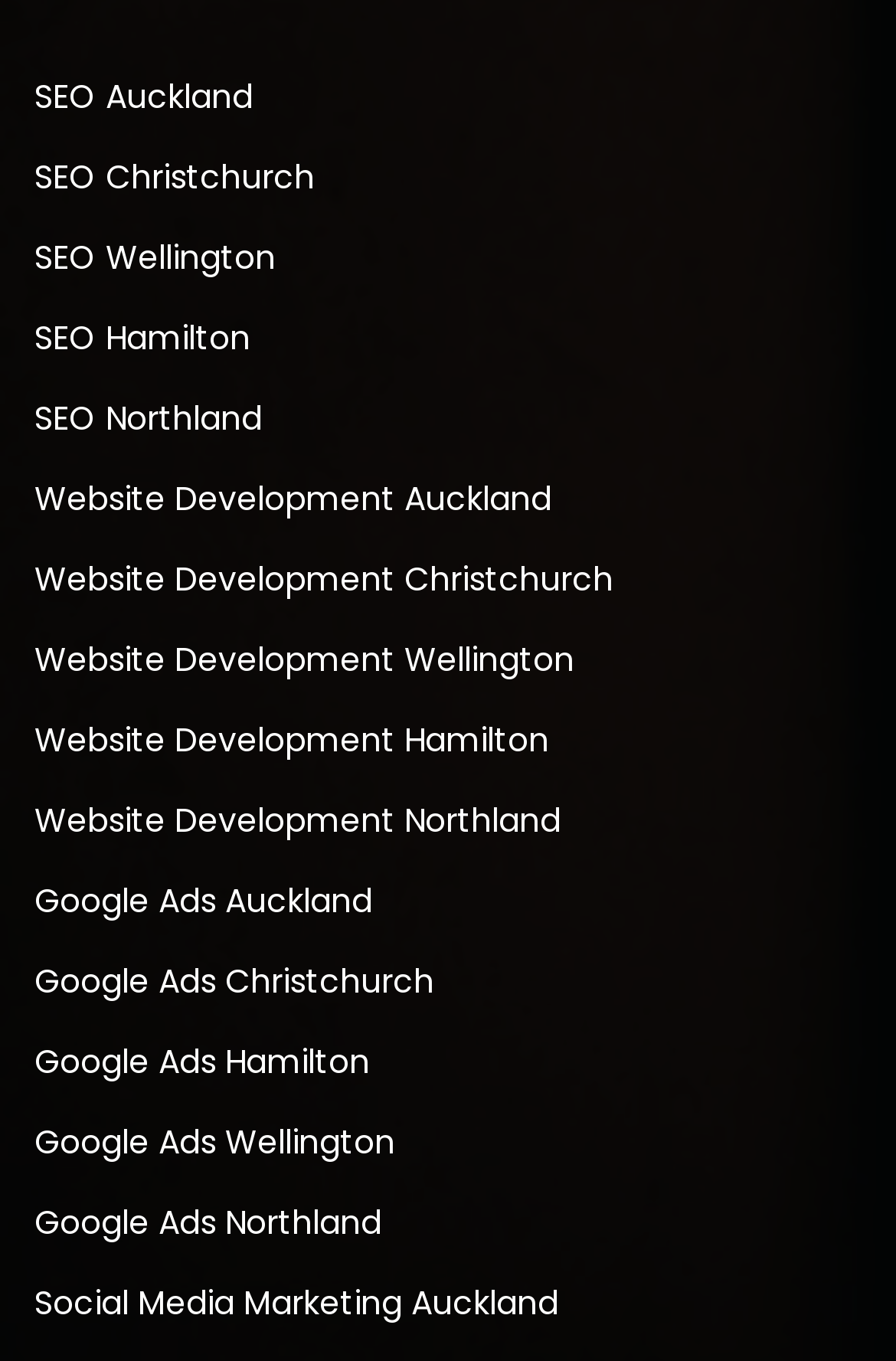What is the last location for Google Ads?
Please provide a comprehensive answer to the question based on the webpage screenshot.

I looked at the links with 'Google Ads' in their text and found that the last one is 'Google Ads Northland'.